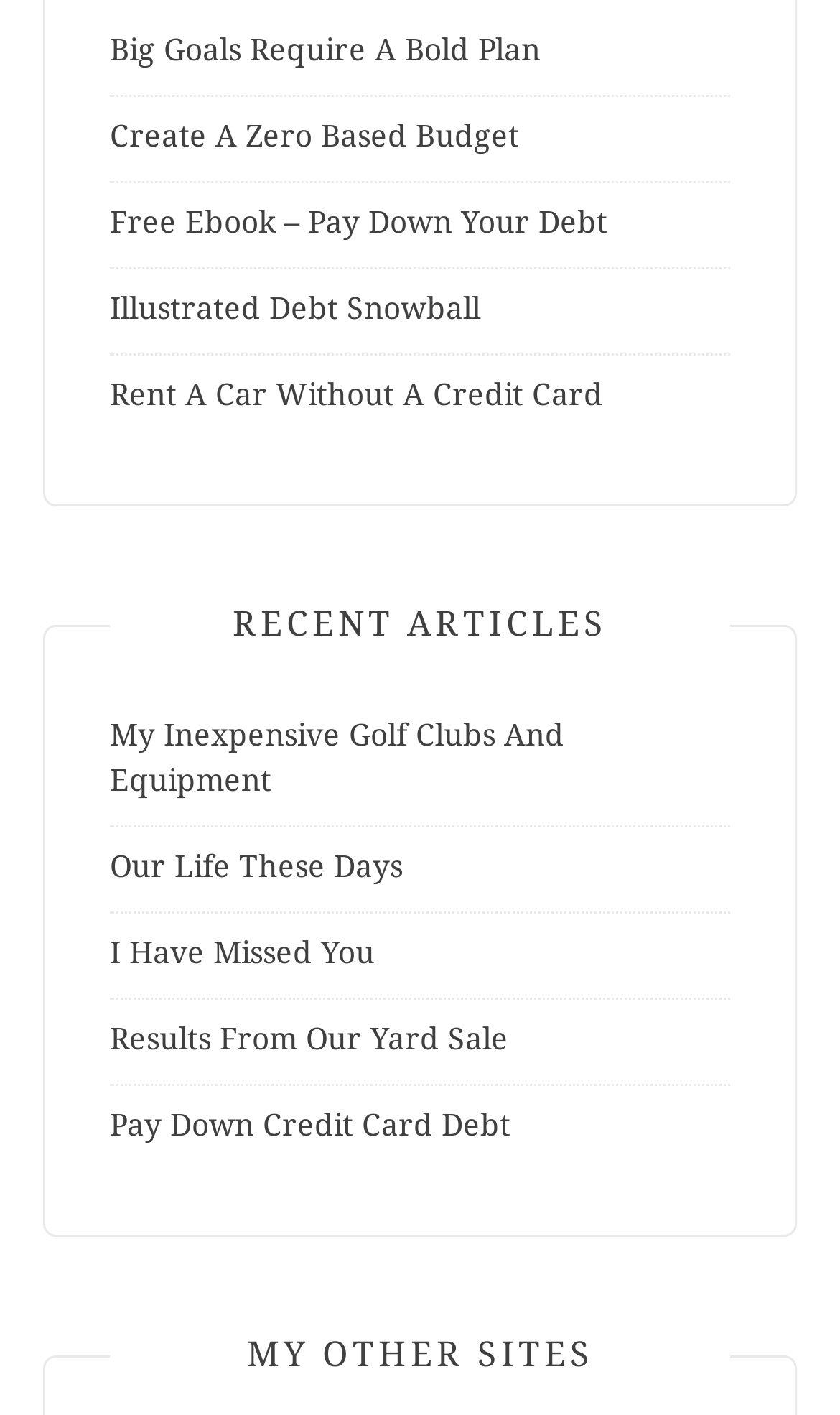Provide the bounding box coordinates of the section that needs to be clicked to accomplish the following instruction: "Explore recent articles."

[0.131, 0.428, 0.869, 0.455]